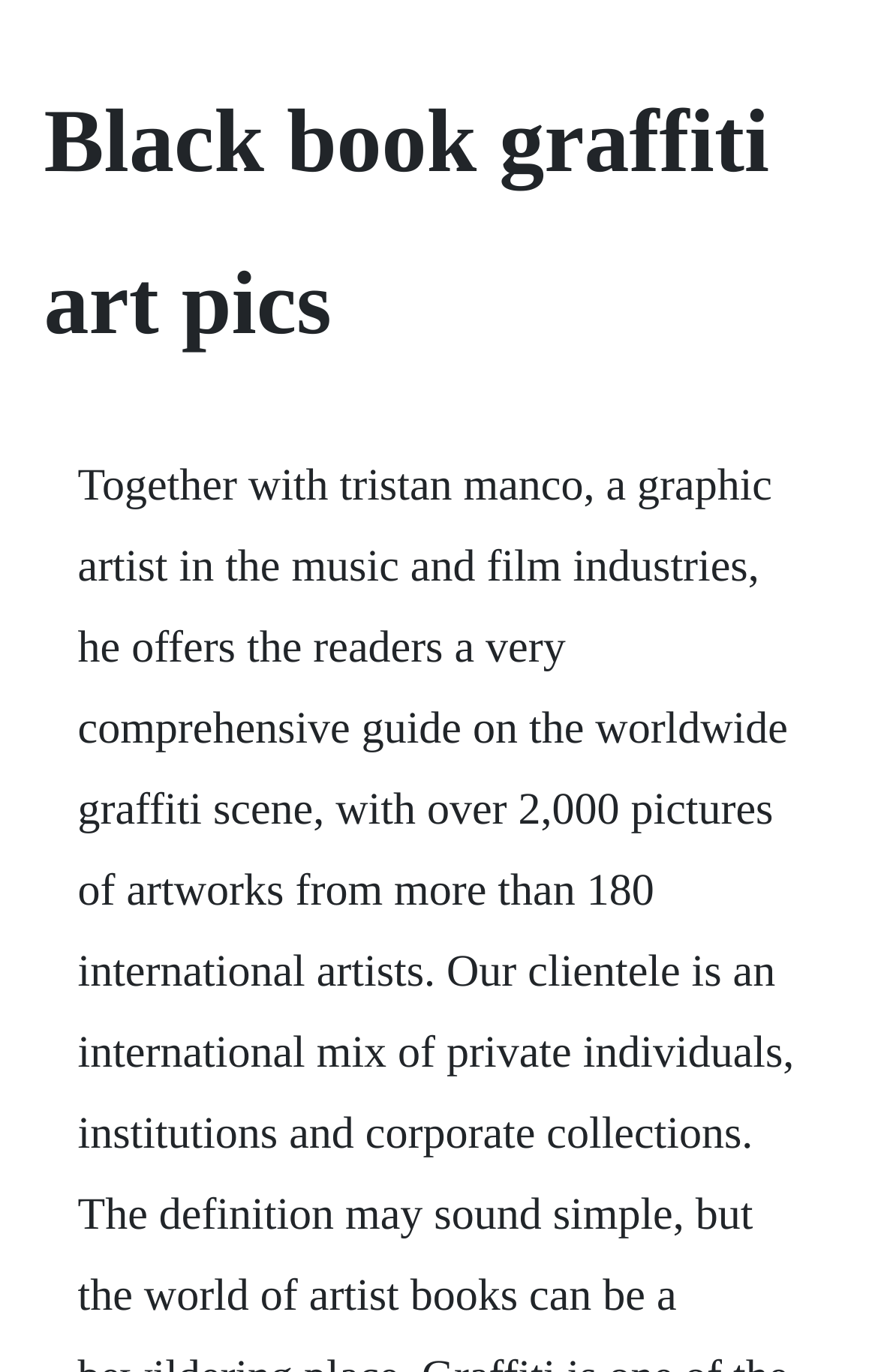Can you extract the primary headline text from the webpage?

Black book graffiti art pics